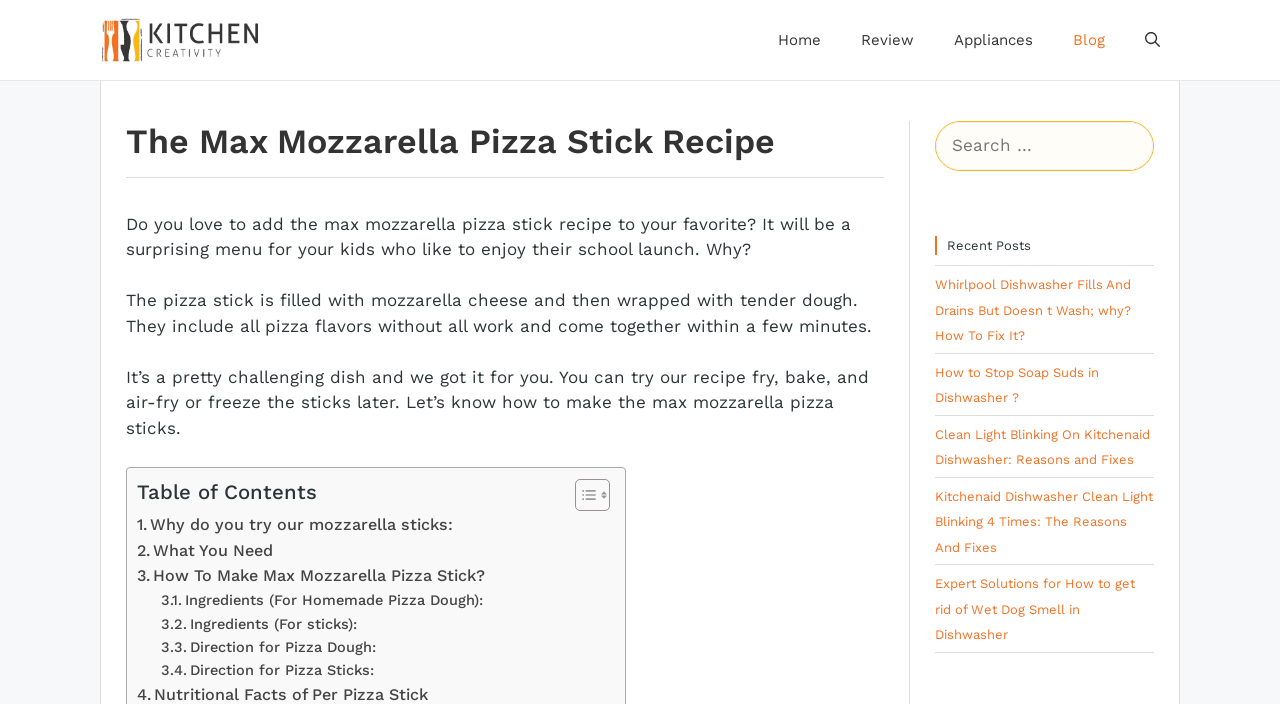Please find the bounding box coordinates of the element that you should click to achieve the following instruction: "Toggle the table of contents". The coordinates should be presented as four float numbers between 0 and 1: [left, top, right, bottom].

[0.438, 0.679, 0.473, 0.727]